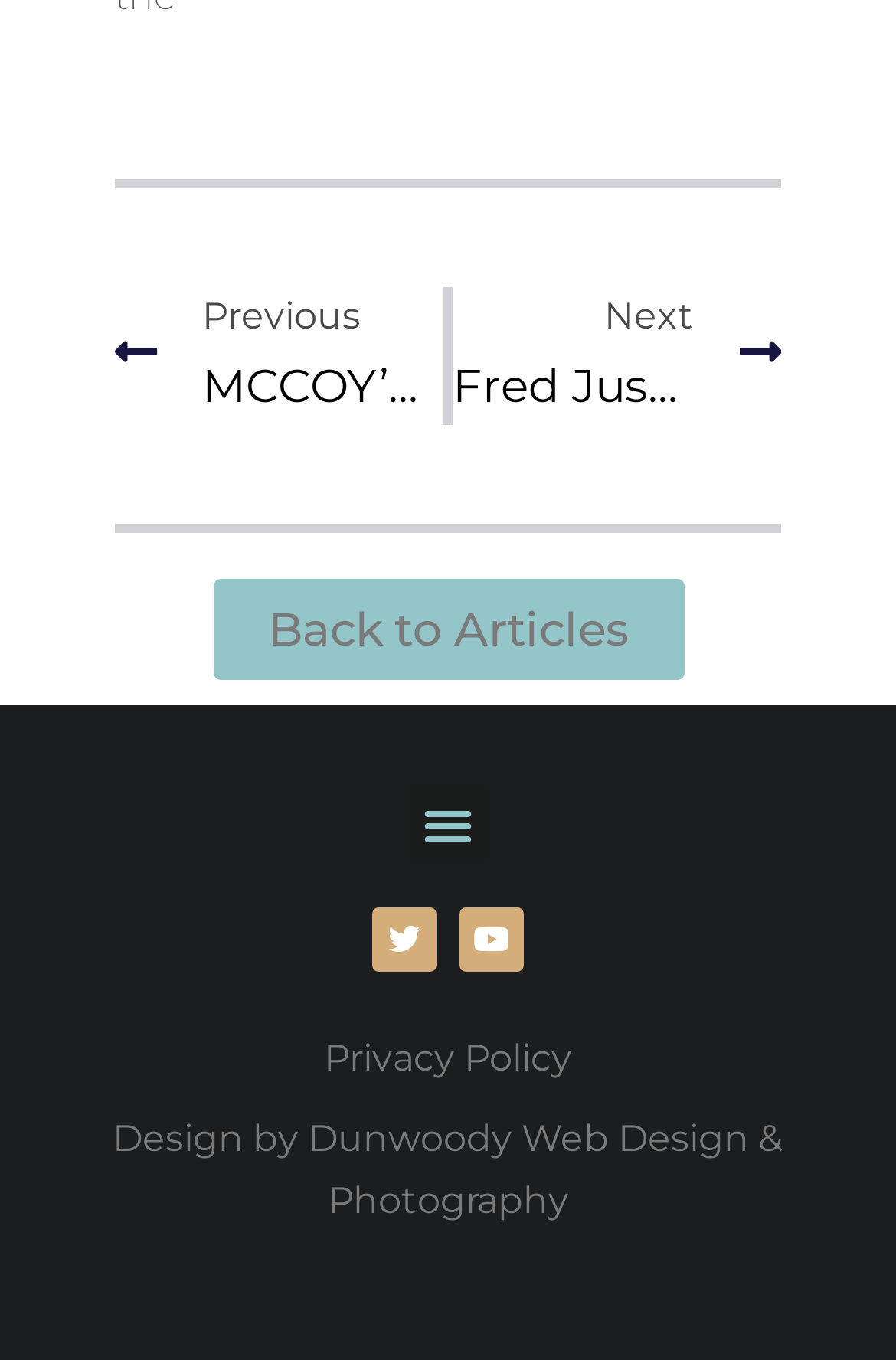Using the description: "Dunwoody Web Design & Photography", determine the UI element's bounding box coordinates. Ensure the coordinates are in the format of four float numbers between 0 and 1, i.e., [left, top, right, bottom].

[0.344, 0.822, 0.874, 0.899]